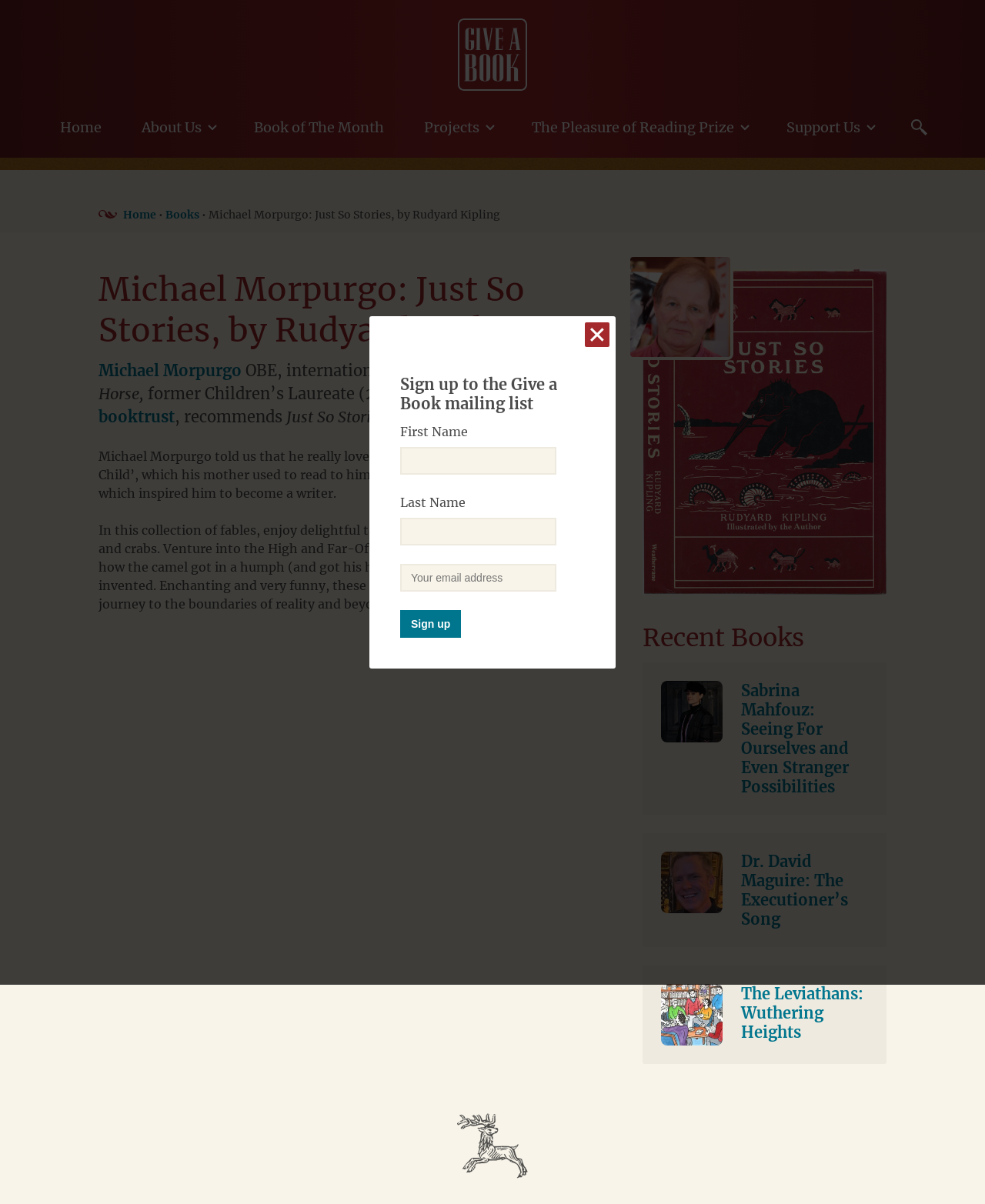Please provide a one-word or phrase answer to the question: 
How many navigation links are in the top navigation bar?

6